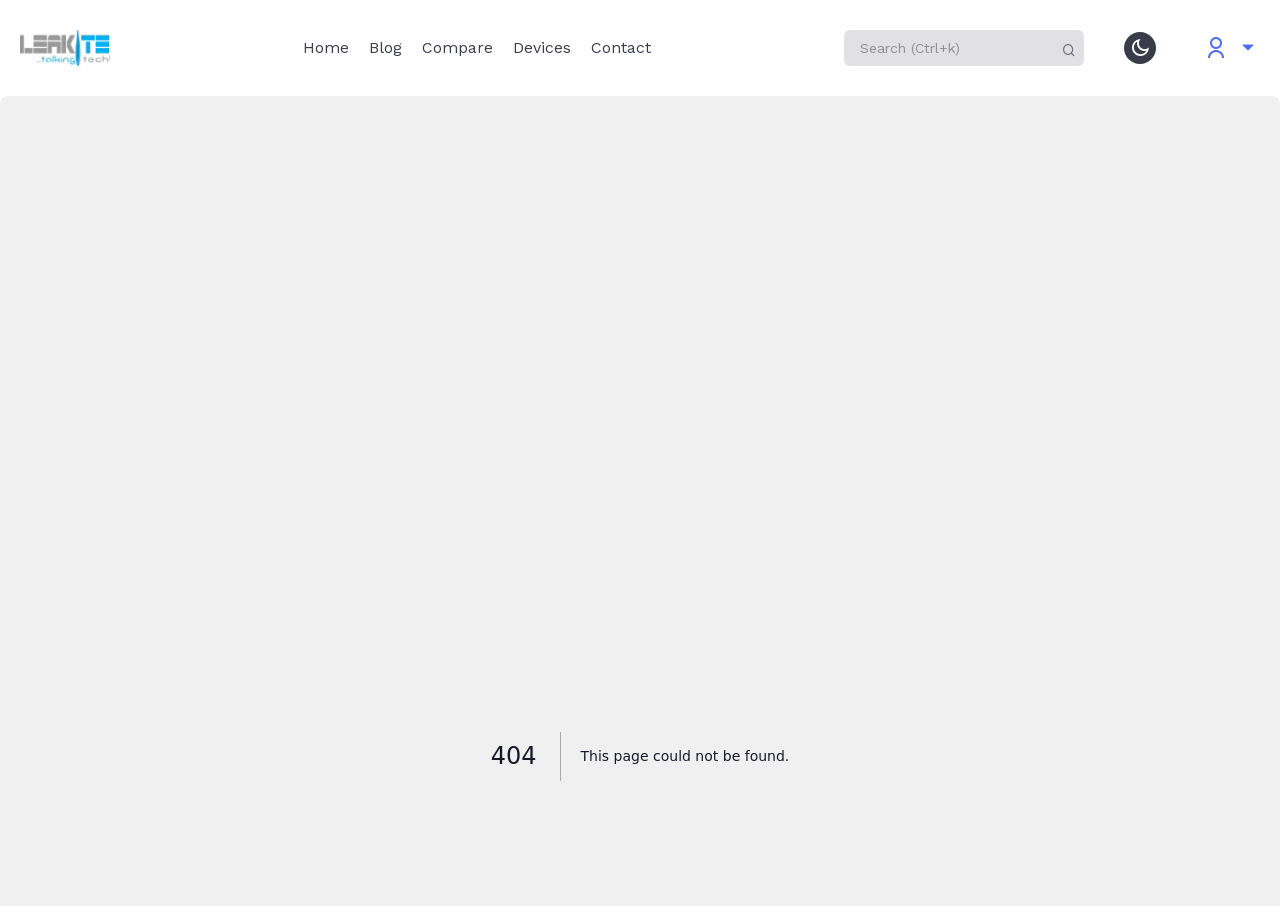Please examine the image and answer the question with a detailed explanation:
What is the purpose of the search box?

The search box, located at the top right corner of the webpage, allows users to search for content on the website by typing in keywords or phrases.